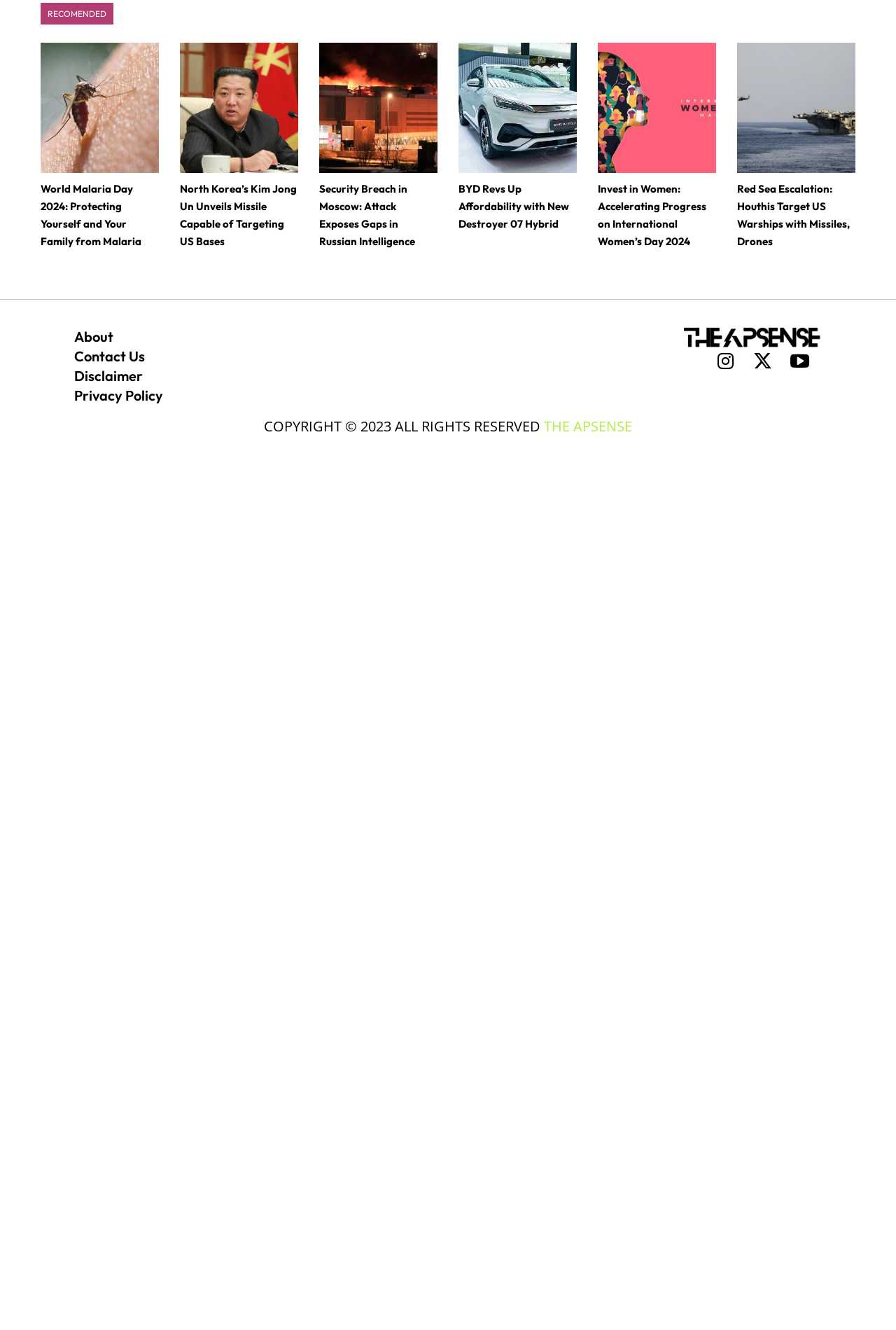What is the theme of the webpage?
Use the screenshot to answer the question with a single word or phrase.

News